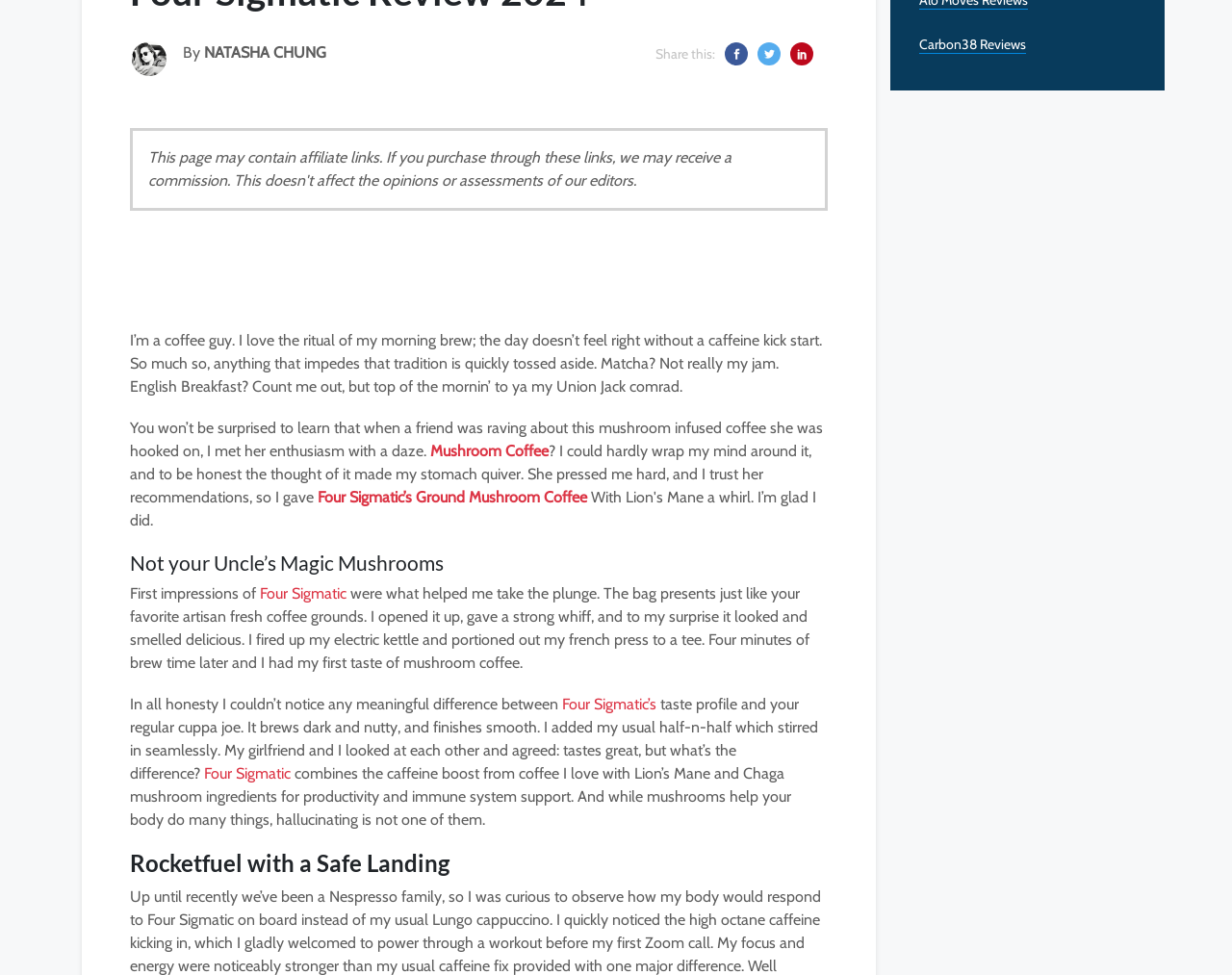Determine the bounding box coordinates of the UI element described by: "Four Sigmatic’s Ground Mushroom Coffee".

[0.258, 0.5, 0.477, 0.519]